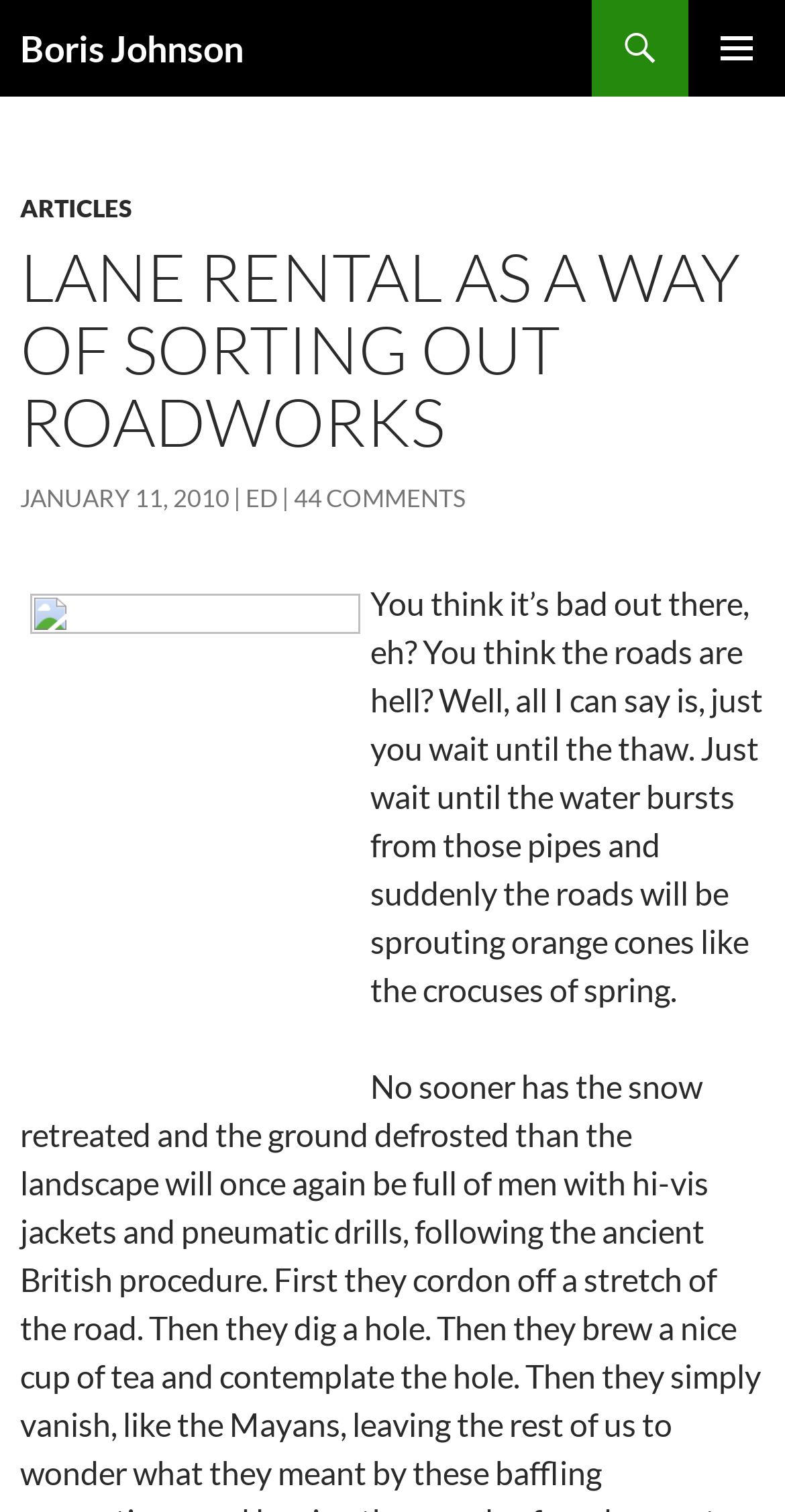What is the category of the article?
Kindly answer the question with as much detail as you can.

The category of the article can be found by looking at the link 'ARTICLES' which is located in the header section of the webpage.